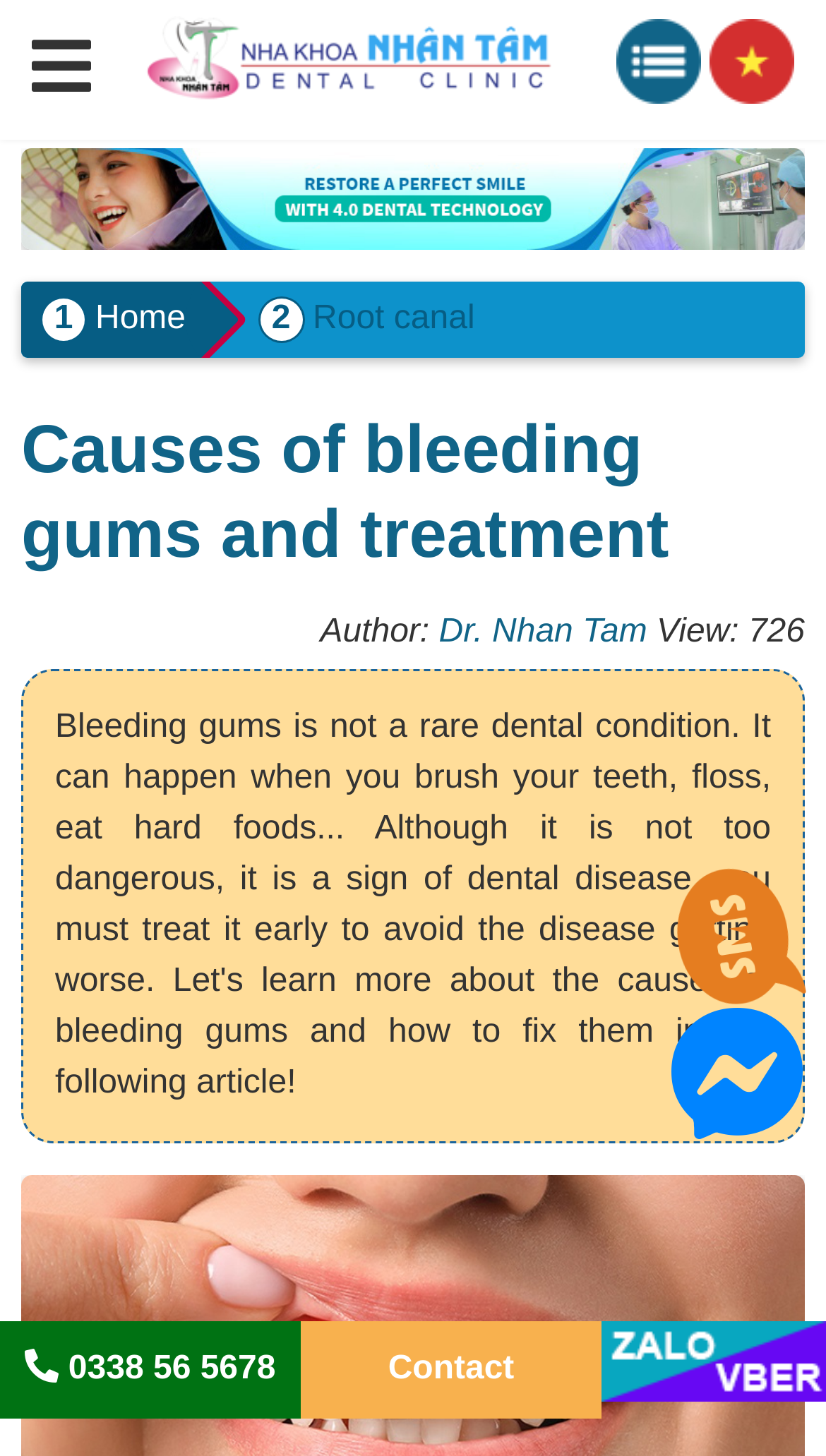Can you find the bounding box coordinates of the area I should click to execute the following instruction: "Click the menu button"?

[0.038, 0.022, 0.11, 0.074]